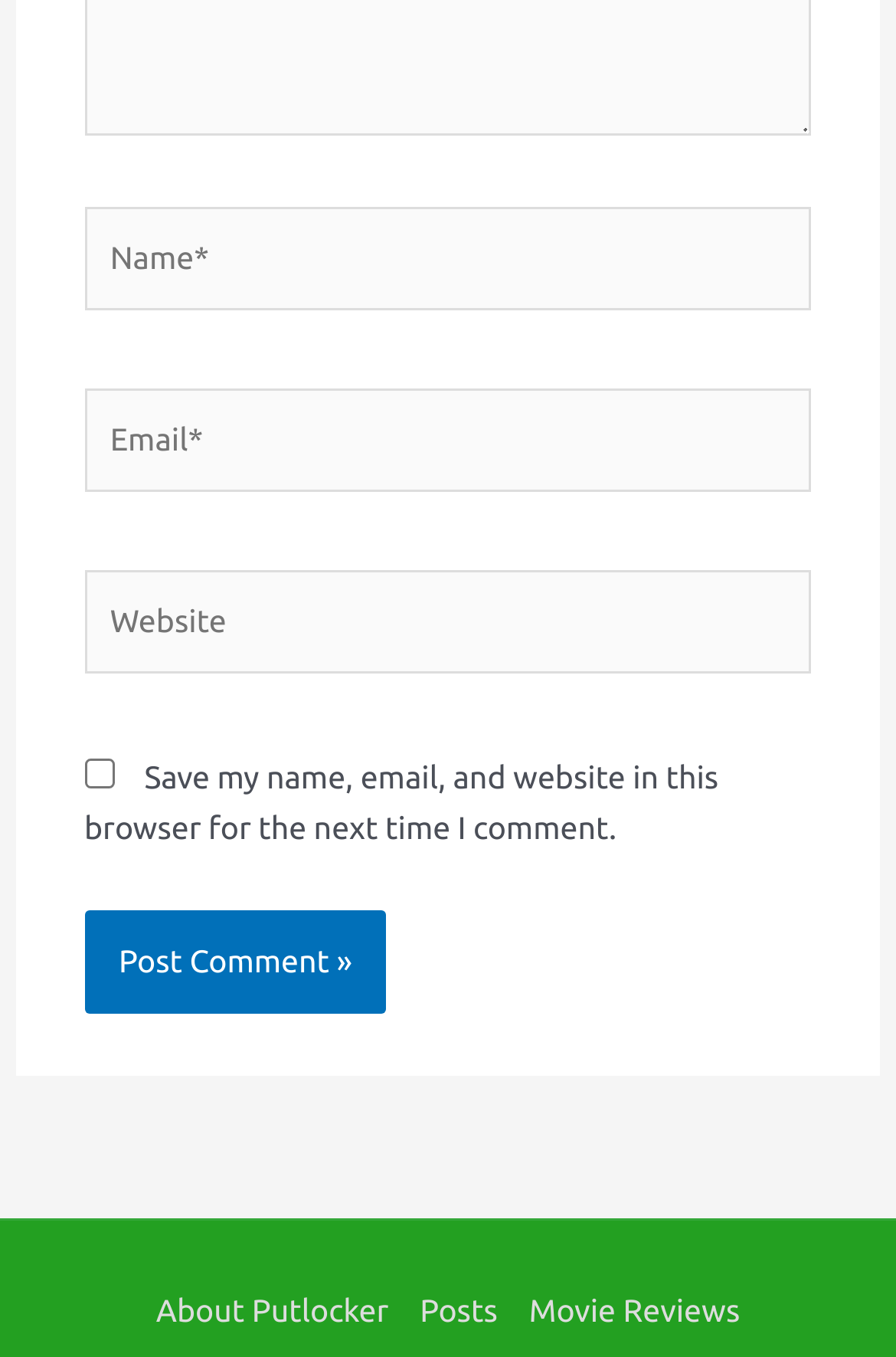Answer the following in one word or a short phrase: 
How many links are present at the bottom of the page?

3